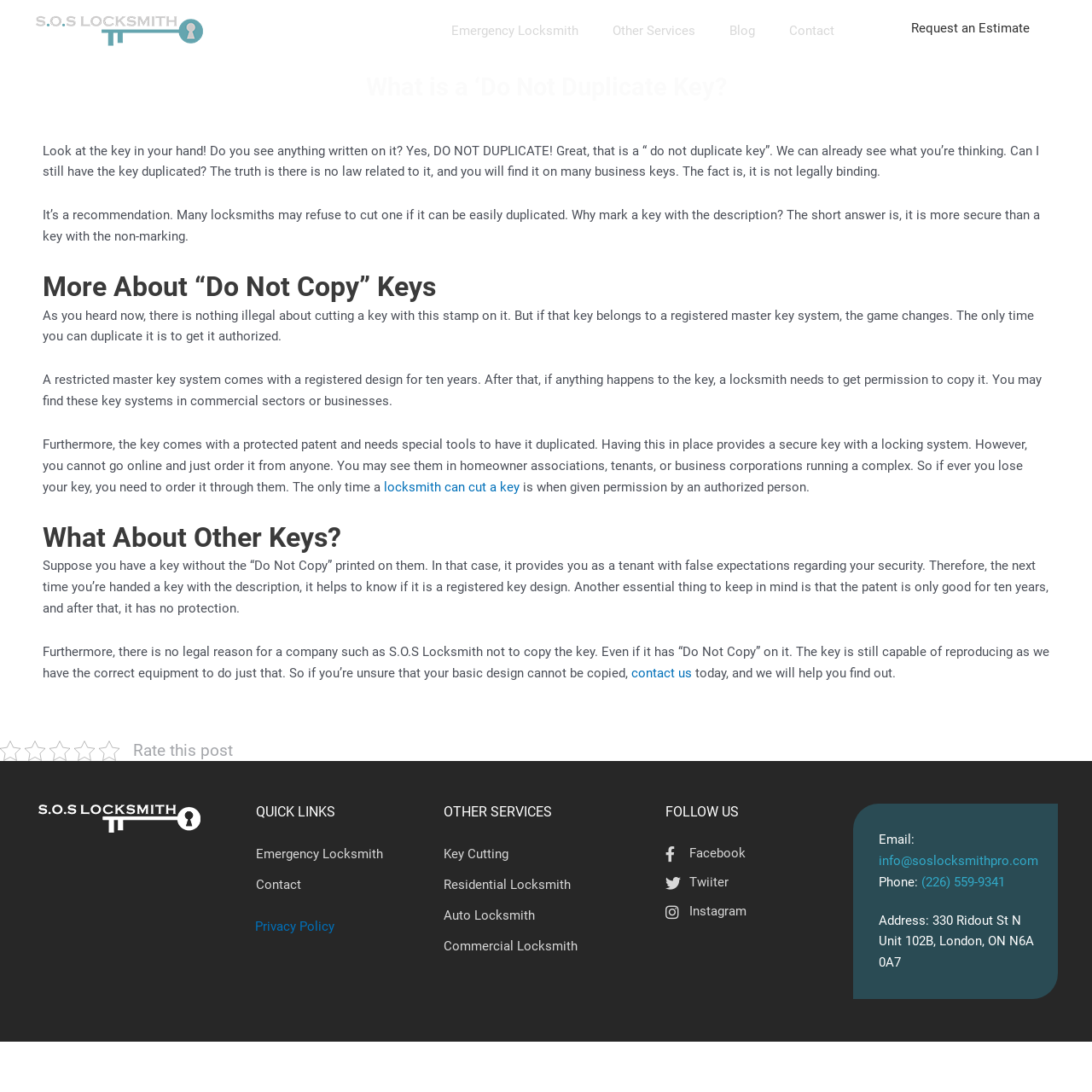Given the description of the UI element: "Privacy Policy", predict the bounding box coordinates in the form of [left, top, right, bottom], with each value being a float between 0 and 1.

None